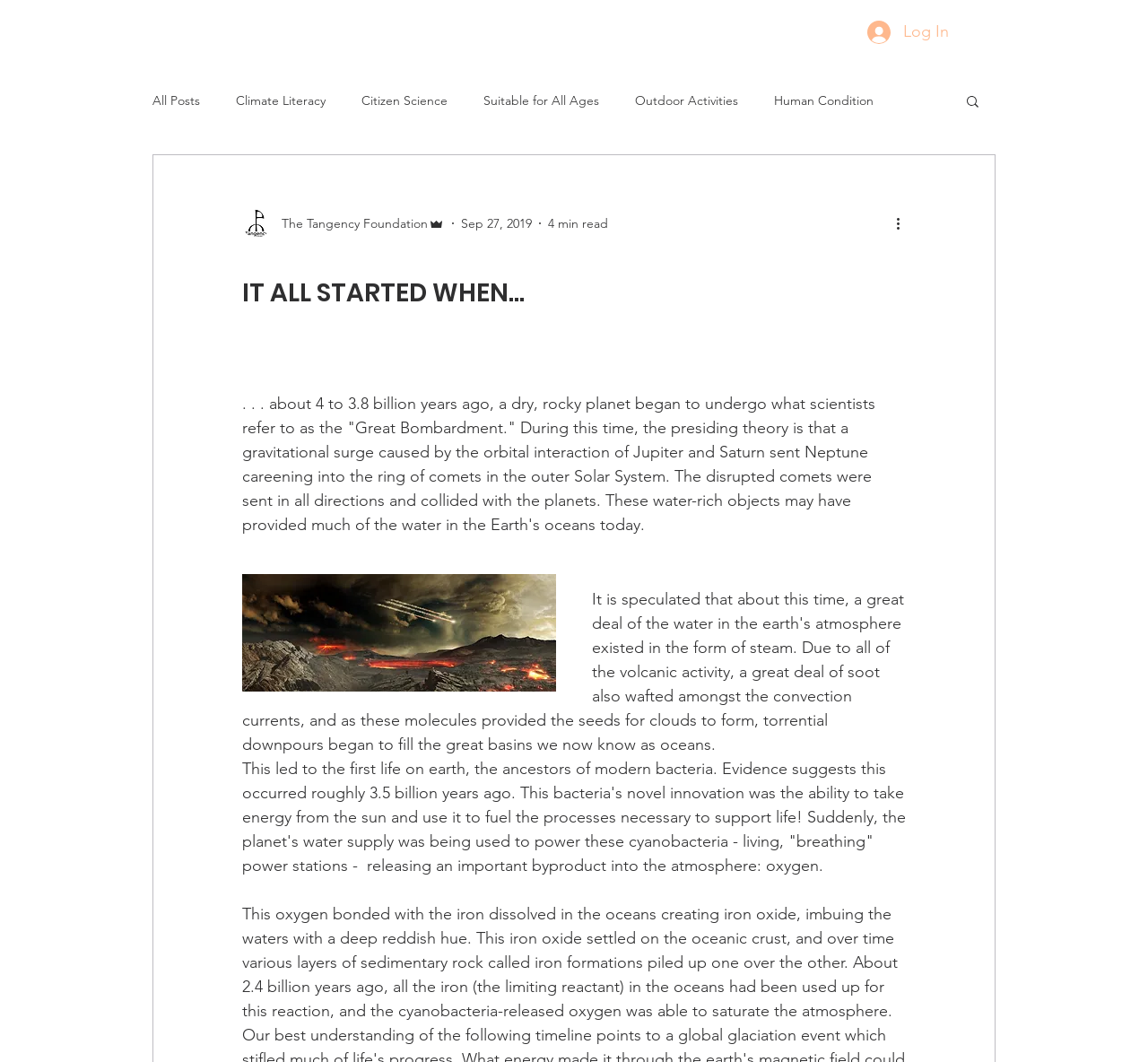How many links are there in the navigation 'blog'?
Give a detailed explanation using the information visible in the image.

I counted the number of link elements under the navigation 'blog' which are 'All Posts', 'Climate Literacy', 'Citizen Science', ..., 'Scholarship', and found that there are 18 links in total.